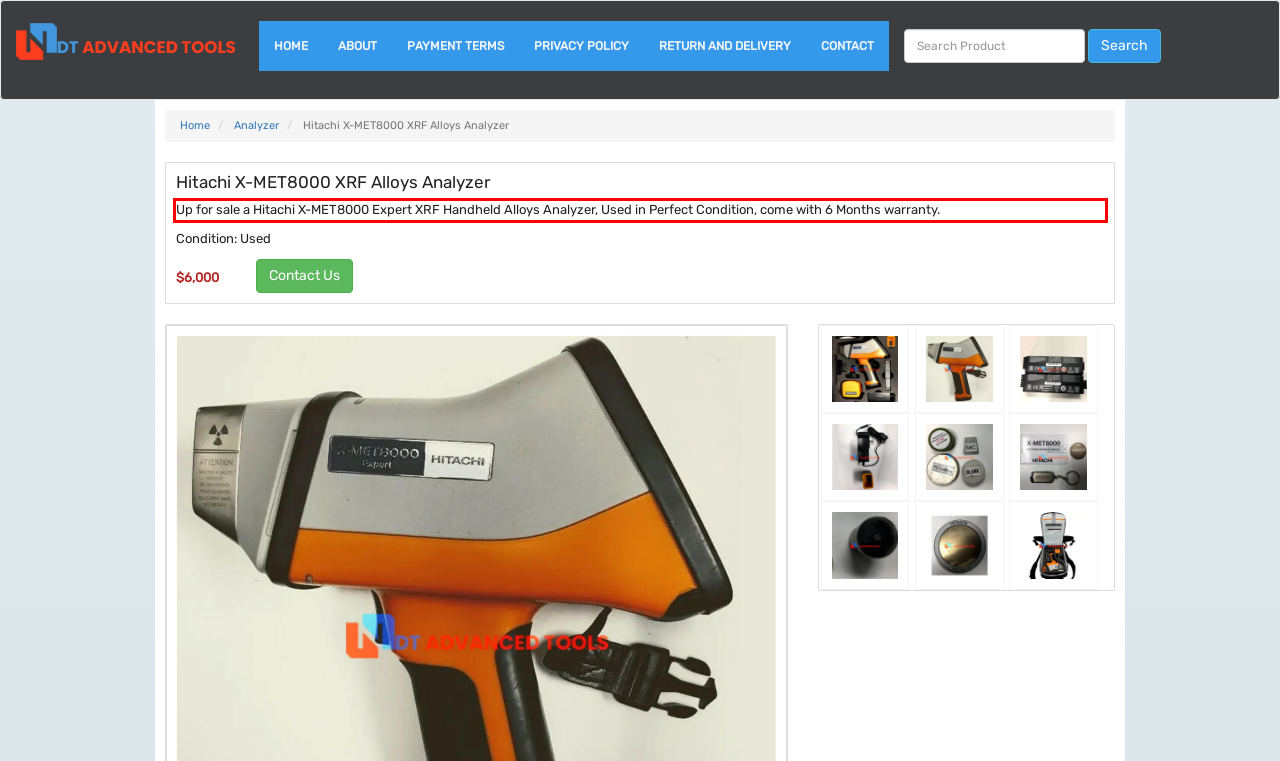Look at the screenshot of the webpage, locate the red rectangle bounding box, and generate the text content that it contains.

Up for sale a Hitachi X-MET8000 Expert XRF Handheld Alloys Analyzer, Used in Perfect Condition, come with 6 Months warranty.